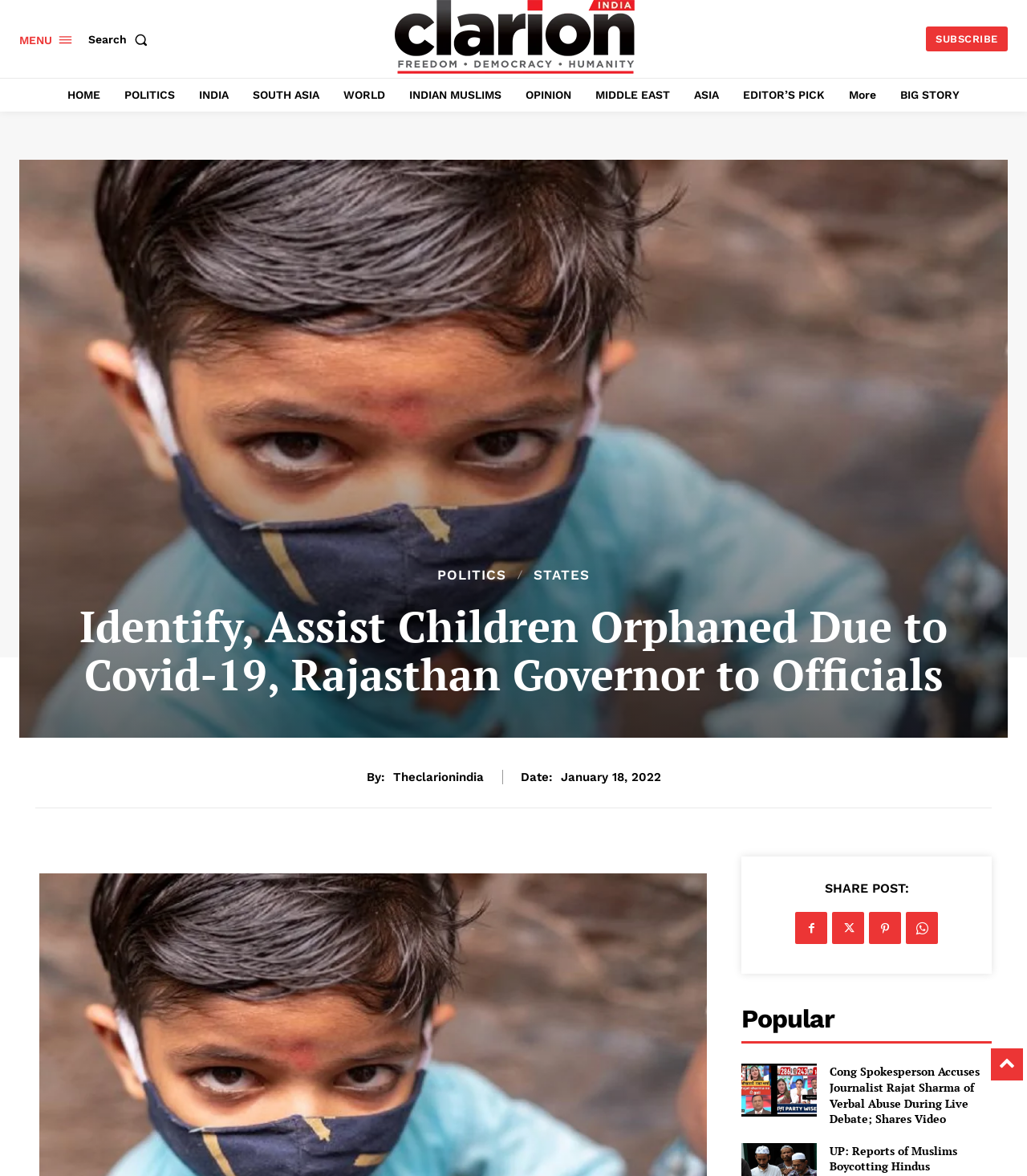Find the bounding box coordinates for the area that should be clicked to accomplish the instruction: "Read the article about Cong Spokesperson Accuses Journalist Rajat Sharma of Verbal Abuse During Live Debate".

[0.722, 0.905, 0.795, 0.949]